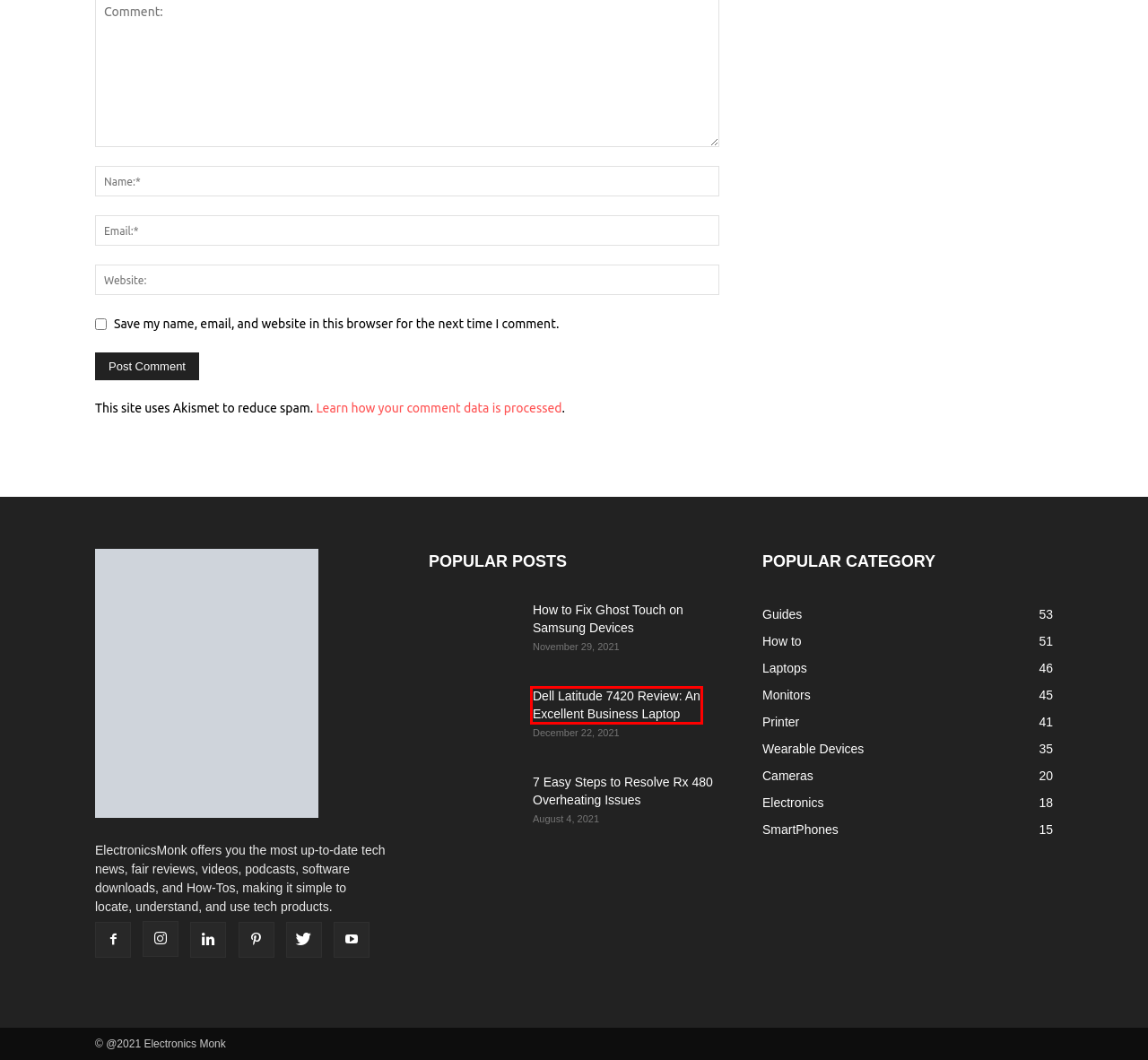Examine the screenshot of the webpage, noting the red bounding box around a UI element. Pick the webpage description that best matches the new page after the element in the red bounding box is clicked. Here are the candidates:
A. Contact US - Electronics Monk
B. Privacy Policy – Akismet
C. DSLR - Electronics Monk
D. 7 Easy Steps to Resolve Rx 480 Overheating Issues - Electronics Monk
E. Dell Latitude 7420 Review: An Excellent Business Laptop - Electronics Monk
F. Processors - Electronics Monk
G. How to Fix Ghost Touch on Samsung Devices - Electronics Monk
H. Mouse - Electronics Monk

E